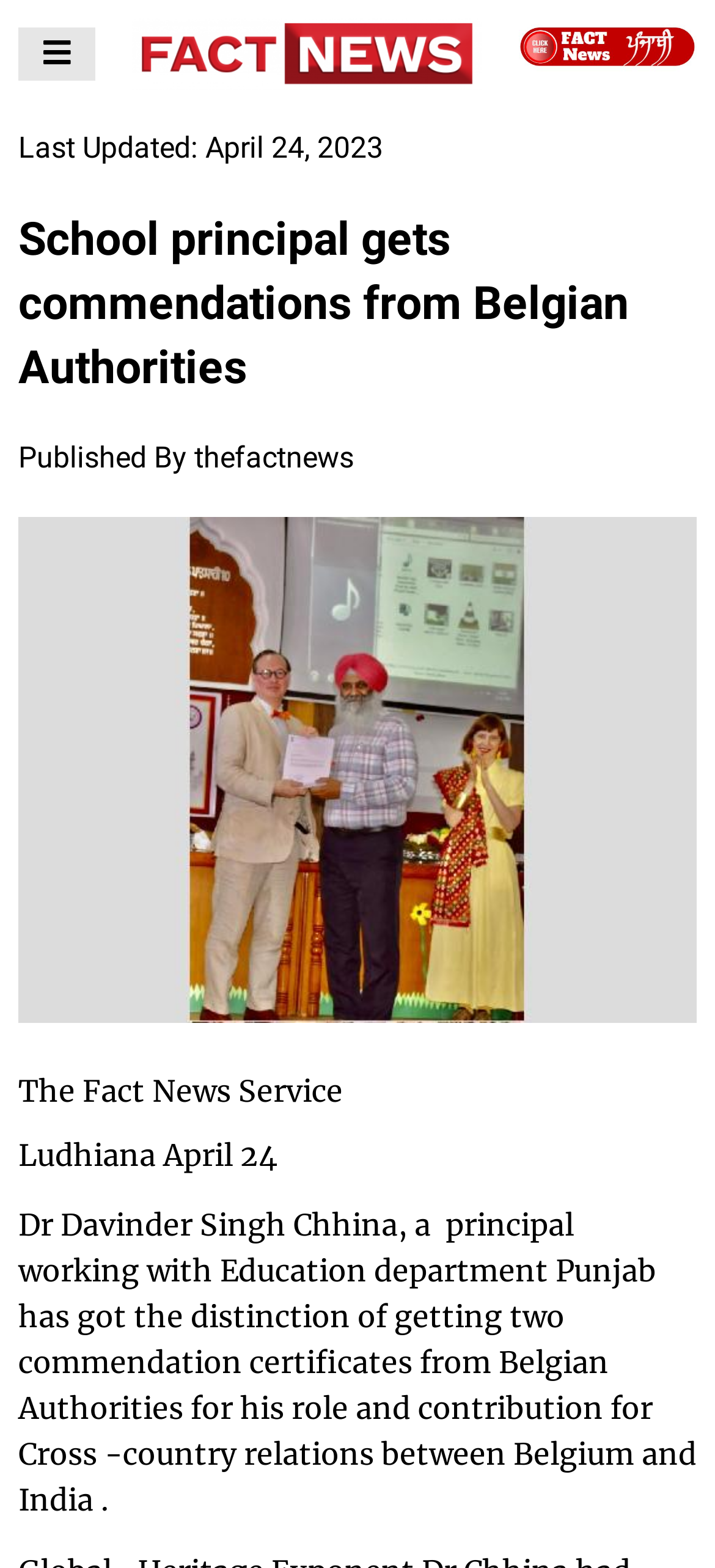Identify the text that serves as the heading for the webpage and generate it.

School principal gets commendations from Belgian Authorities